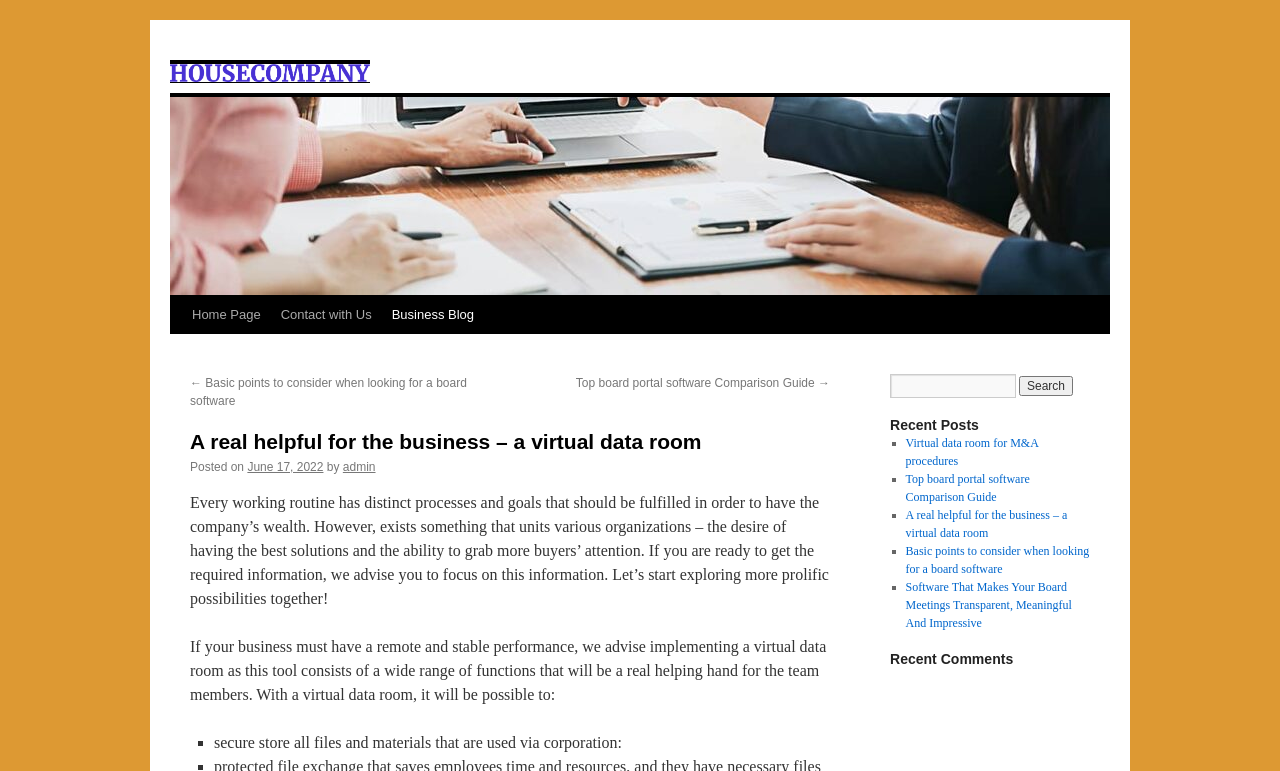Determine the bounding box for the described UI element: "Home".

None